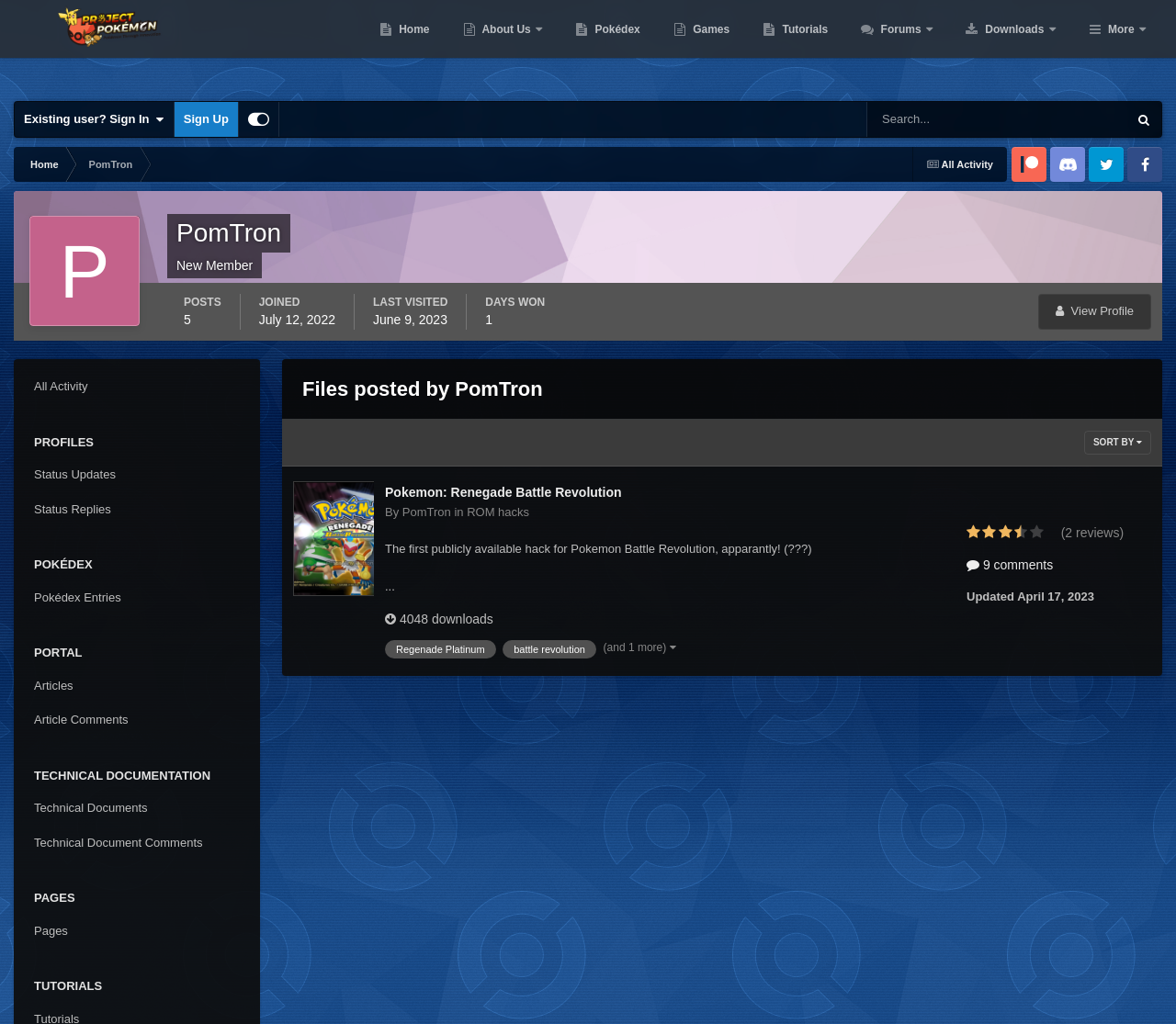Show me the bounding box coordinates of the clickable region to achieve the task as per the instruction: "View Profile".

[0.883, 0.287, 0.979, 0.322]